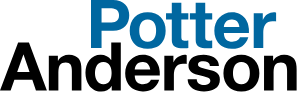What quality does the overall appearance of the logo convey?
Using the information from the image, give a concise answer in one word or a short phrase.

Stability and trust